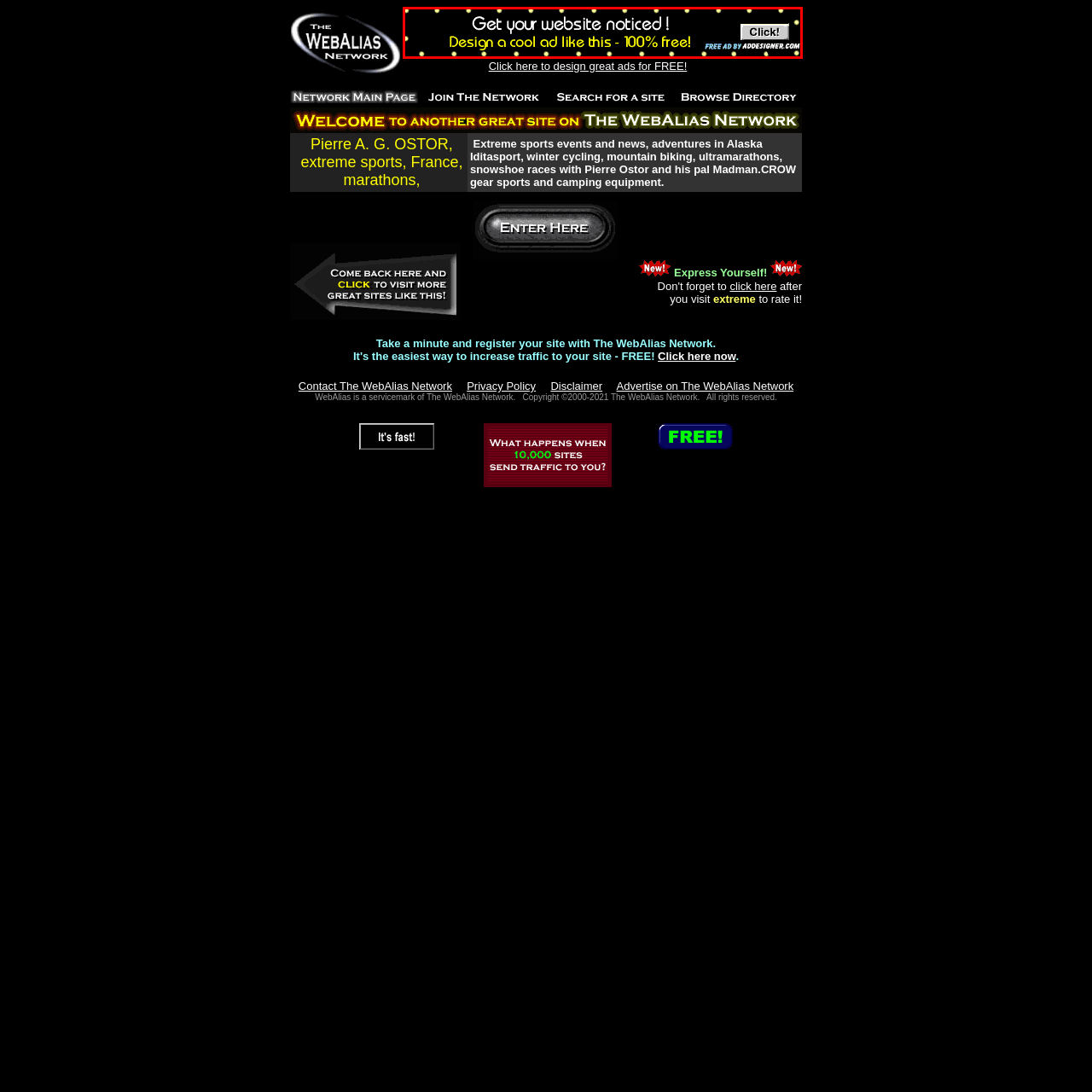What is the color of the background?
Examine the image highlighted by the red bounding box and provide a thorough and detailed answer based on your observations.

The background of the banner is dark, which provides a contrasting color to the vibrant design and bright, playful dots, making the visual elements stand out and grabbing the users' attention.